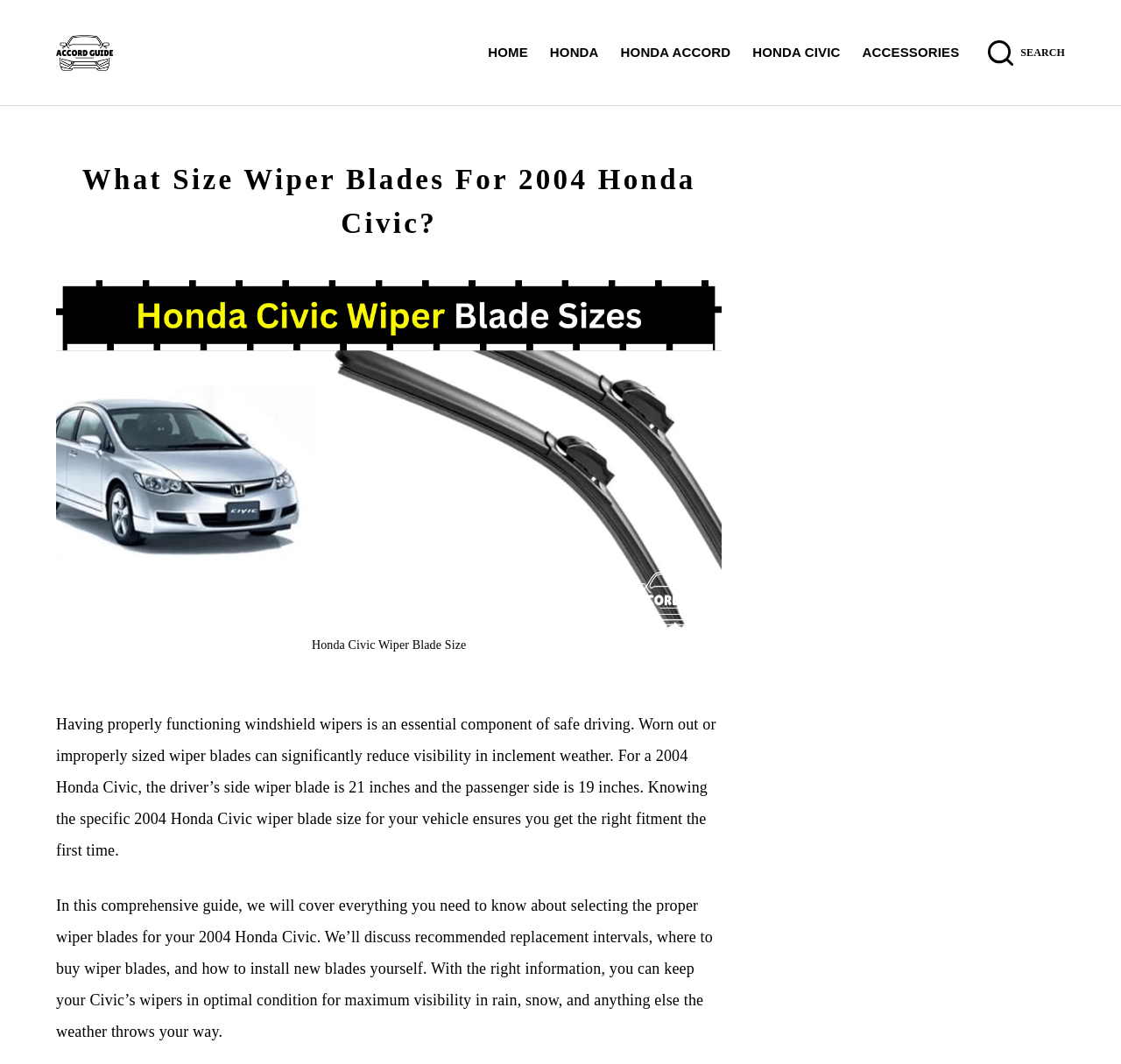Identify the bounding box coordinates for the element you need to click to achieve the following task: "Go to Honda Civic page". Provide the bounding box coordinates as four float numbers between 0 and 1, in the form [left, top, right, bottom].

[0.662, 0.0, 0.759, 0.099]